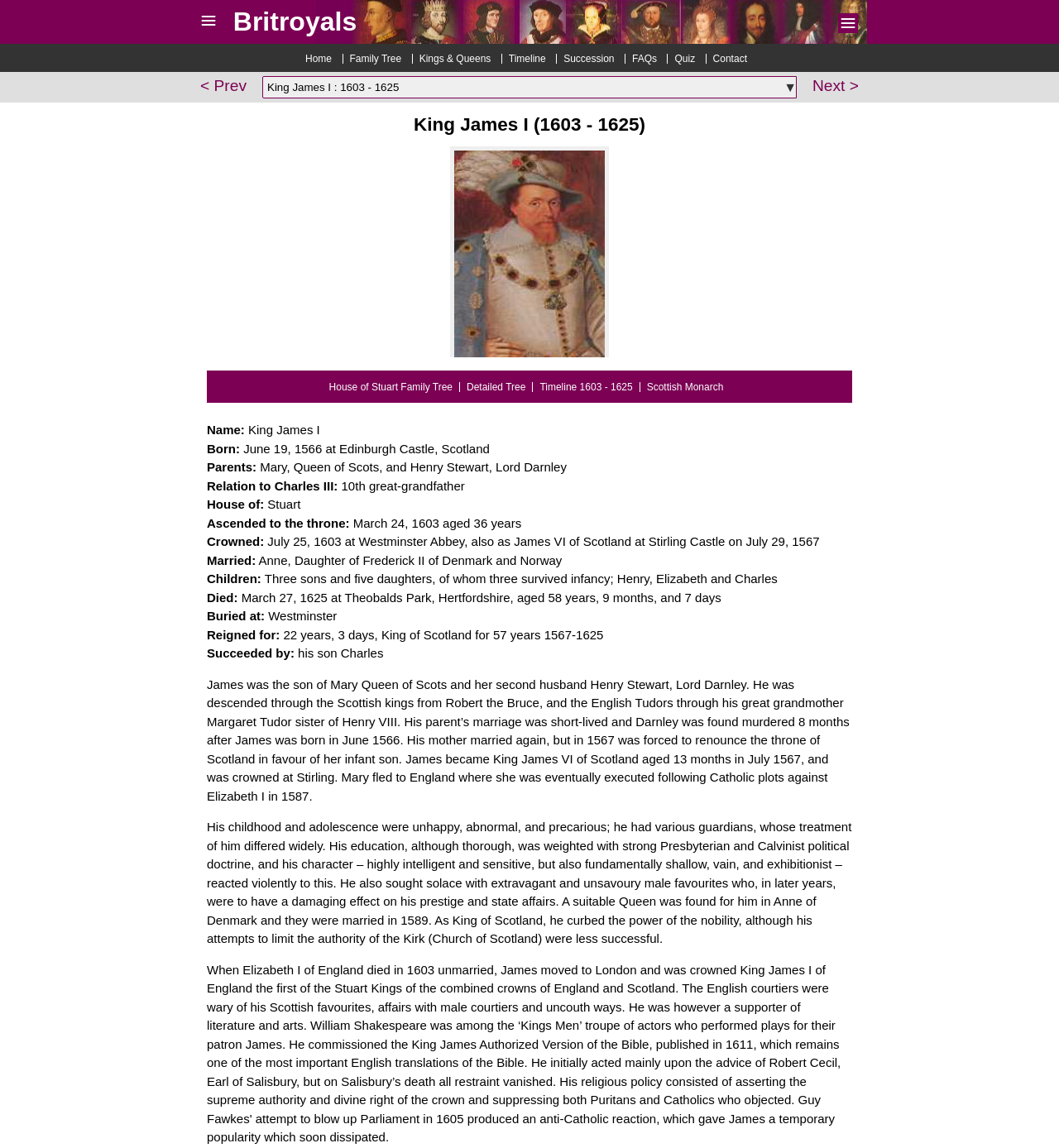Identify the bounding box coordinates of the area that should be clicked in order to complete the given instruction: "Select the 'Family Tree' option". The bounding box coordinates should be four float numbers between 0 and 1, i.e., [left, top, right, bottom].

[0.323, 0.047, 0.385, 0.055]